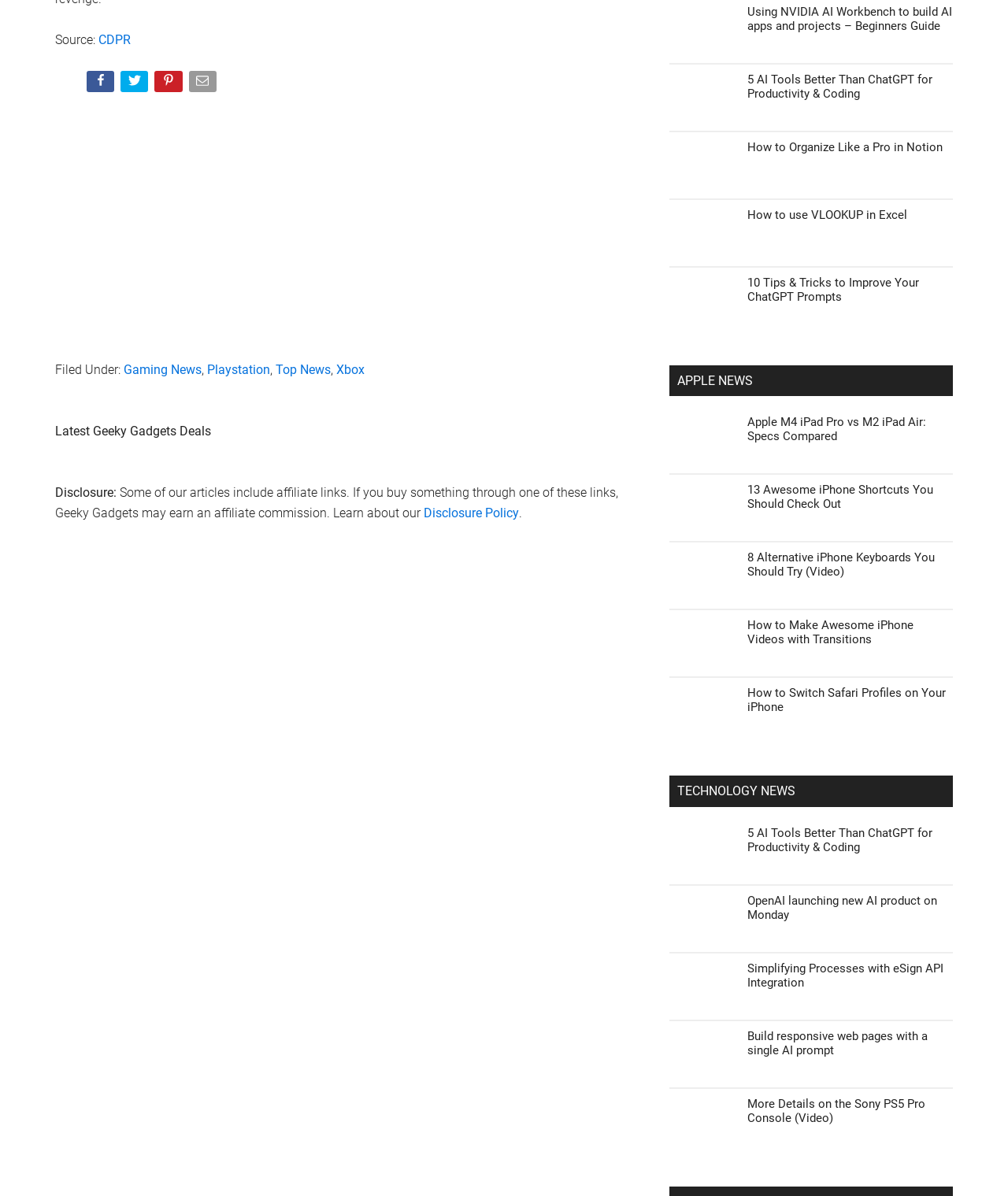Answer the question using only one word or a concise phrase: What is the theme of the articles listed on the webpage?

Technology and gaming